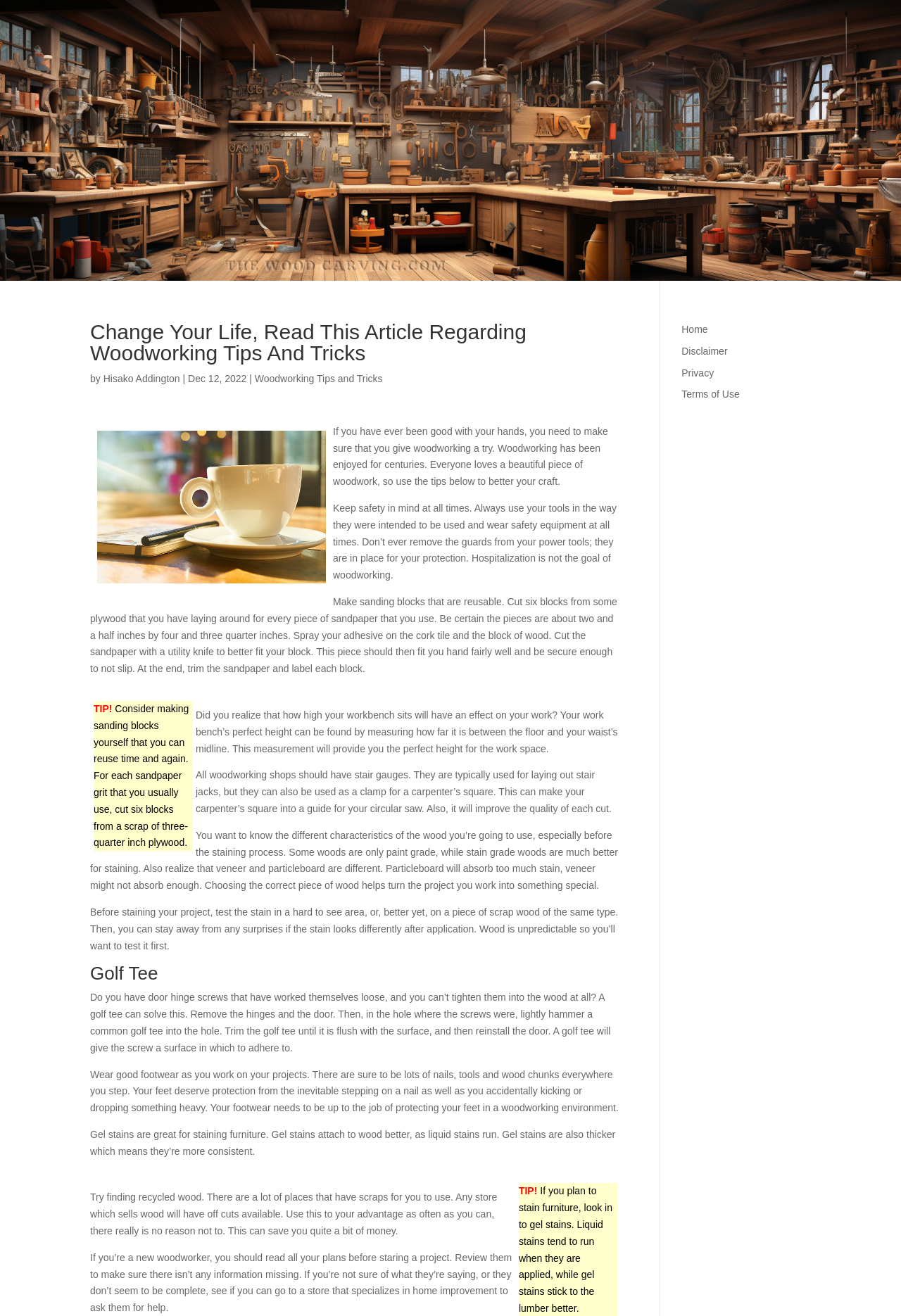Why is it important to wear good footwear in woodworking?
Please ensure your answer to the question is detailed and covers all necessary aspects.

The article emphasizes the importance of wearing good footwear in woodworking because there are sure to be lots of nails, tools, and wood chunks everywhere, and it is easy to step on a nail or kick or drop something heavy, which can cause injury.